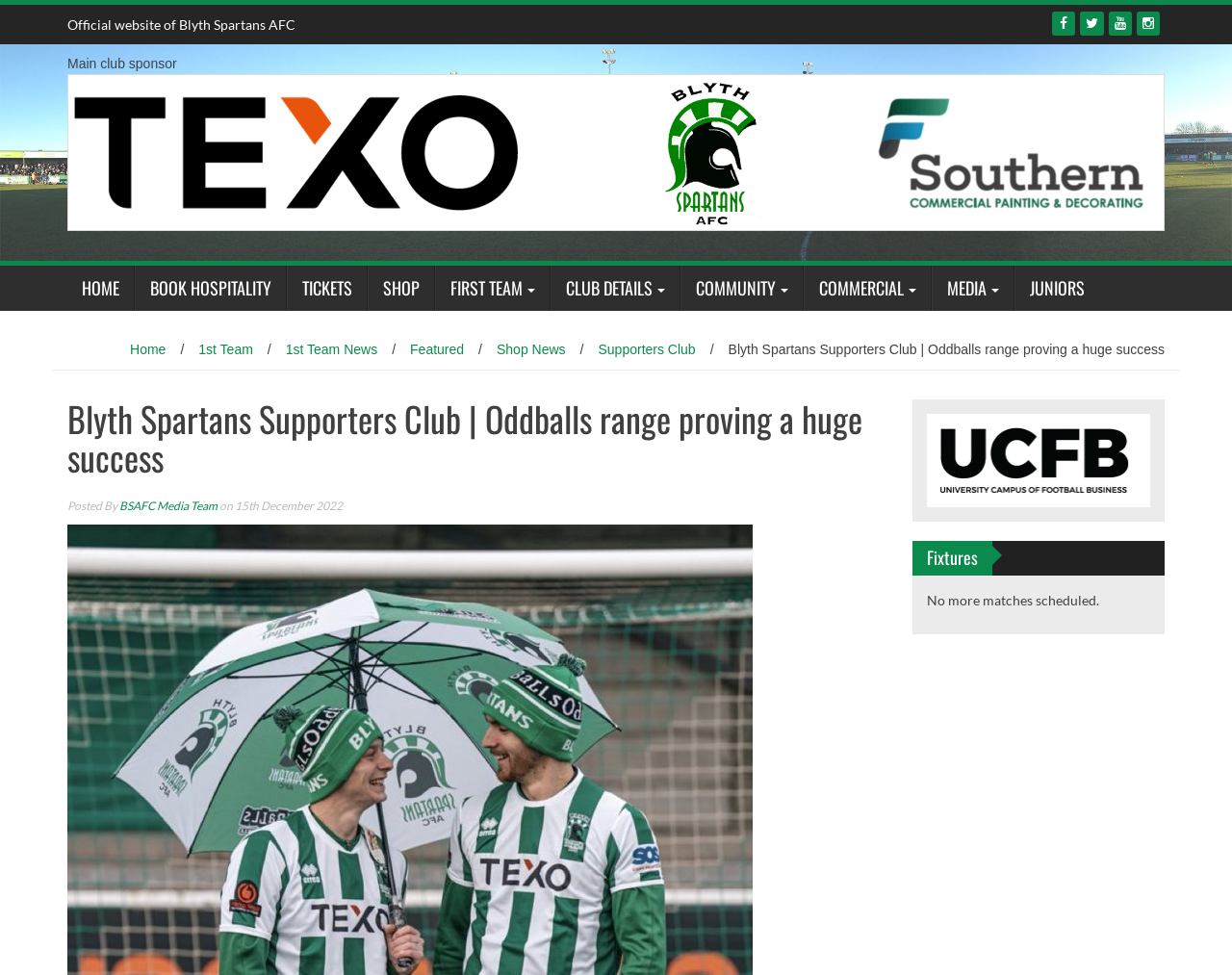Please provide the bounding box coordinates for the element that needs to be clicked to perform the instruction: "Click the Privacy Policy link". The coordinates must consist of four float numbers between 0 and 1, formatted as [left, top, right, bottom].

None